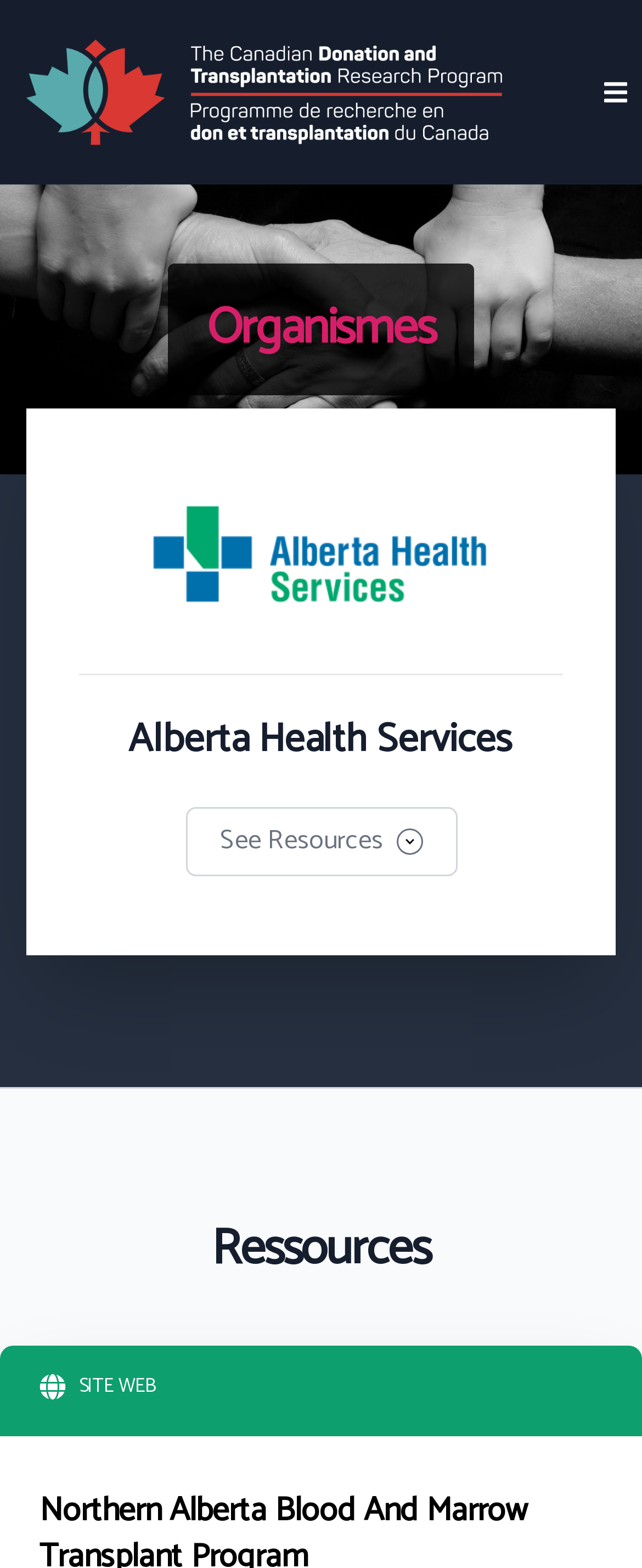Respond to the question with just a single word or phrase: 
What is the purpose of the 'See Resources' button?

To see resources